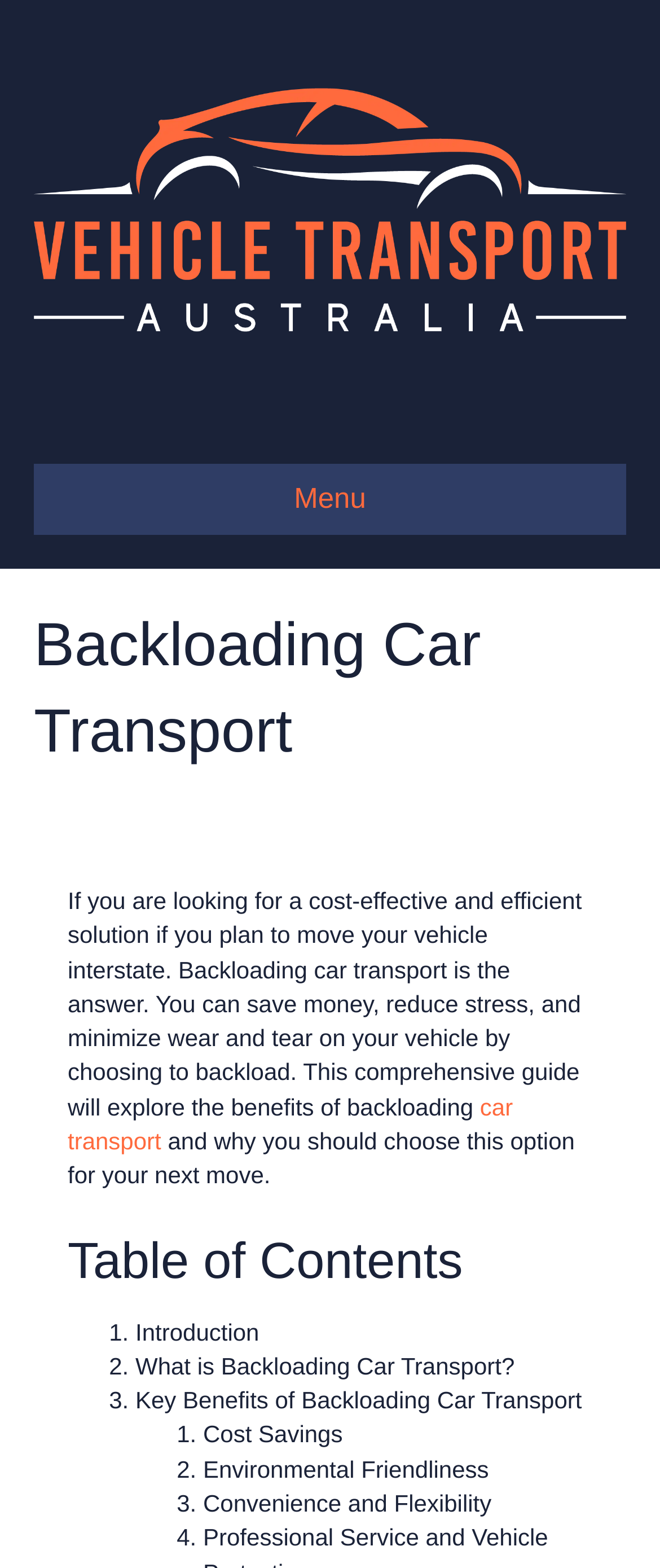Find the bounding box coordinates for the HTML element specified by: "Menu".

[0.051, 0.296, 0.949, 0.341]